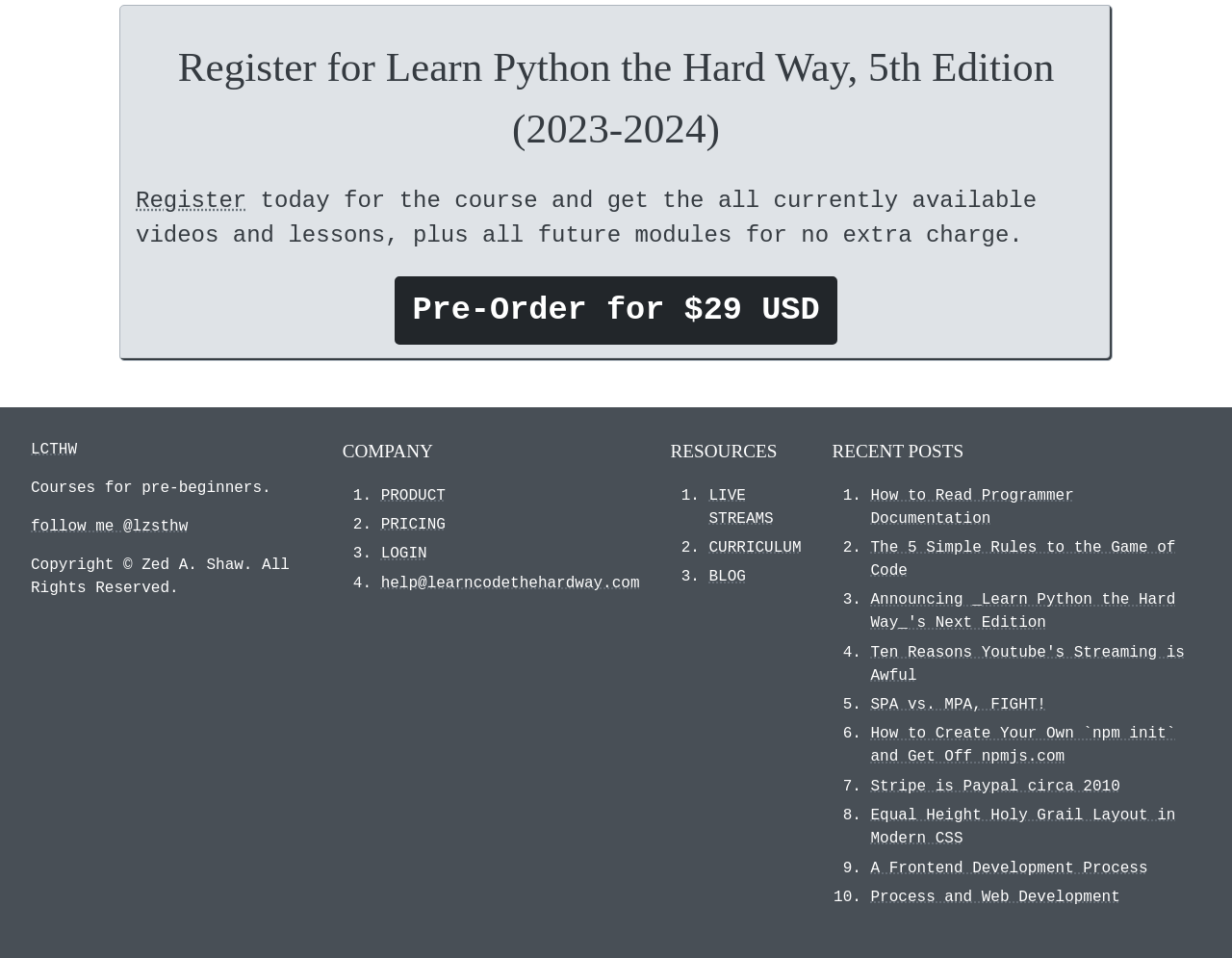Please specify the coordinates of the bounding box for the element that should be clicked to carry out this instruction: "Click the 'HEROES' link". The coordinates must be four float numbers between 0 and 1, formatted as [left, top, right, bottom].

None